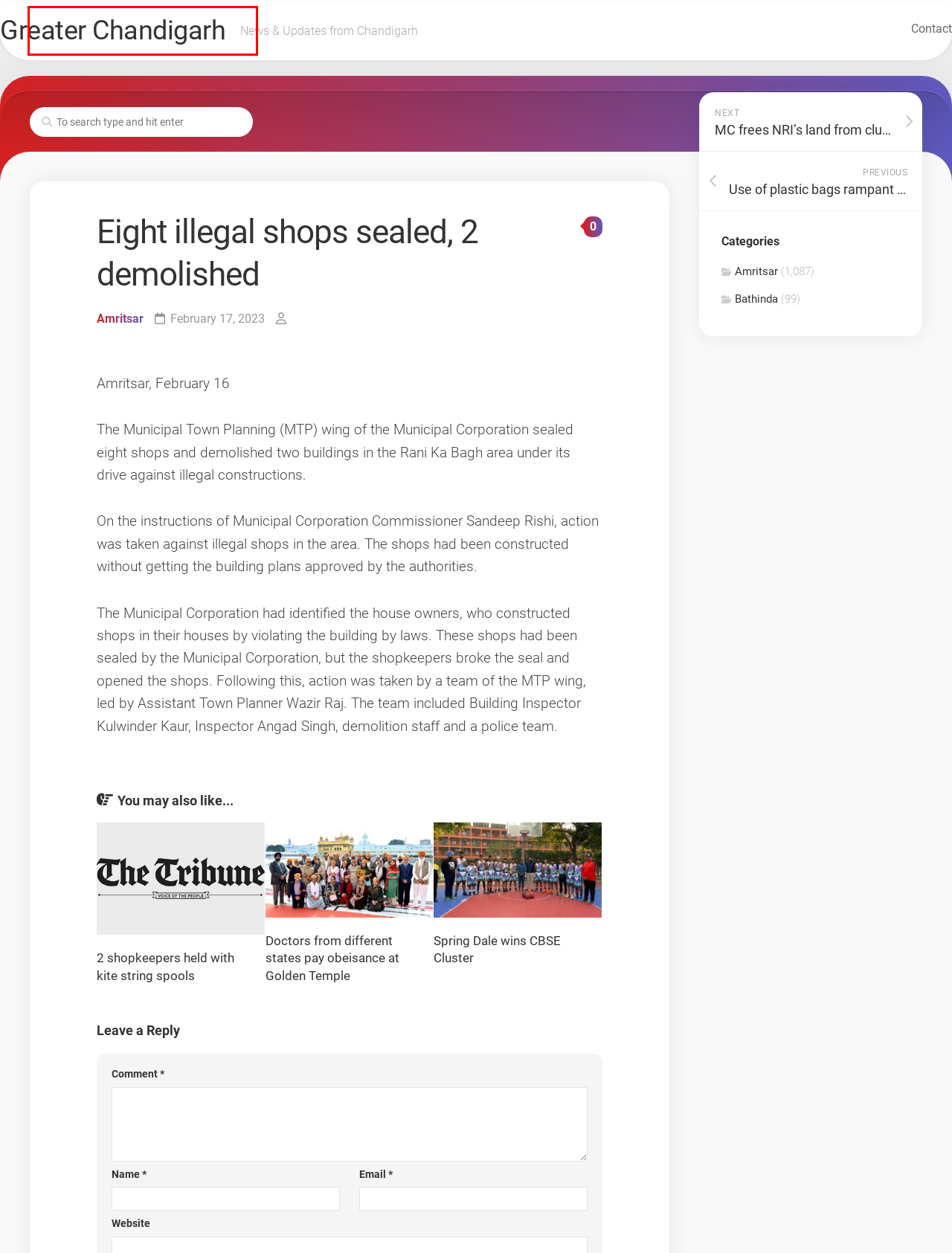Check out the screenshot of a webpage with a red rectangle bounding box. Select the best fitting webpage description that aligns with the new webpage after clicking the element inside the bounding box. Here are the candidates:
A. MC frees NRI’s land from clutches of illegal dairy owner in Ghanupur Kale – Greater Chandigarh
B. 2 shopkeepers held with kite string spools – Greater Chandigarh
C. Use of plastic bags rampant in Amritsar – Greater Chandigarh
D. Greater Chandigarh – News & Updates from Chandigarh
E. Amritsar – Greater Chandigarh
F. Spring Dale wins CBSE Cluster – Greater Chandigarh
G. Bathinda – Greater Chandigarh
H. Contact – Greater Chandigarh

D